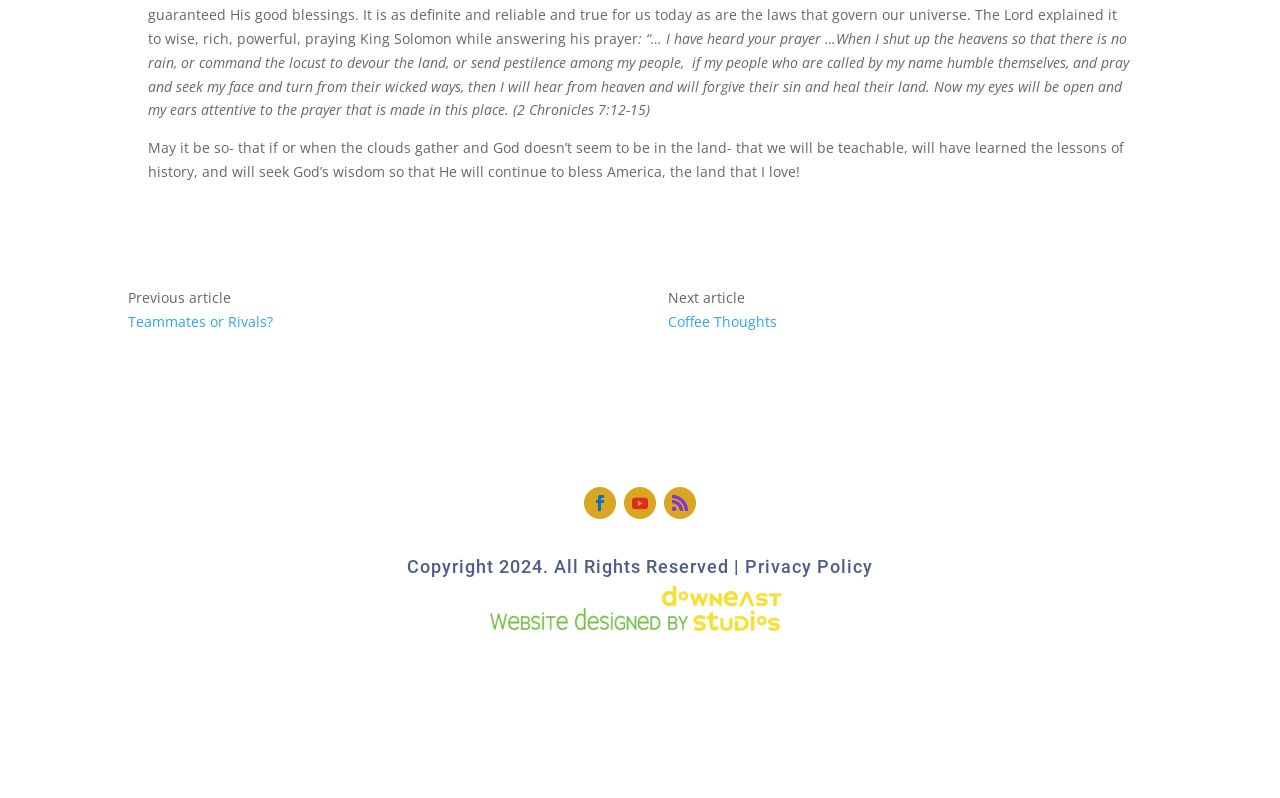Please specify the bounding box coordinates in the format (top-left x, top-left y, bottom-right x, bottom-right y), with values ranging from 0 to 1. Identify the bounding box for the UI component described as follows: Coffee Thoughts

[0.522, 0.391, 0.607, 0.415]